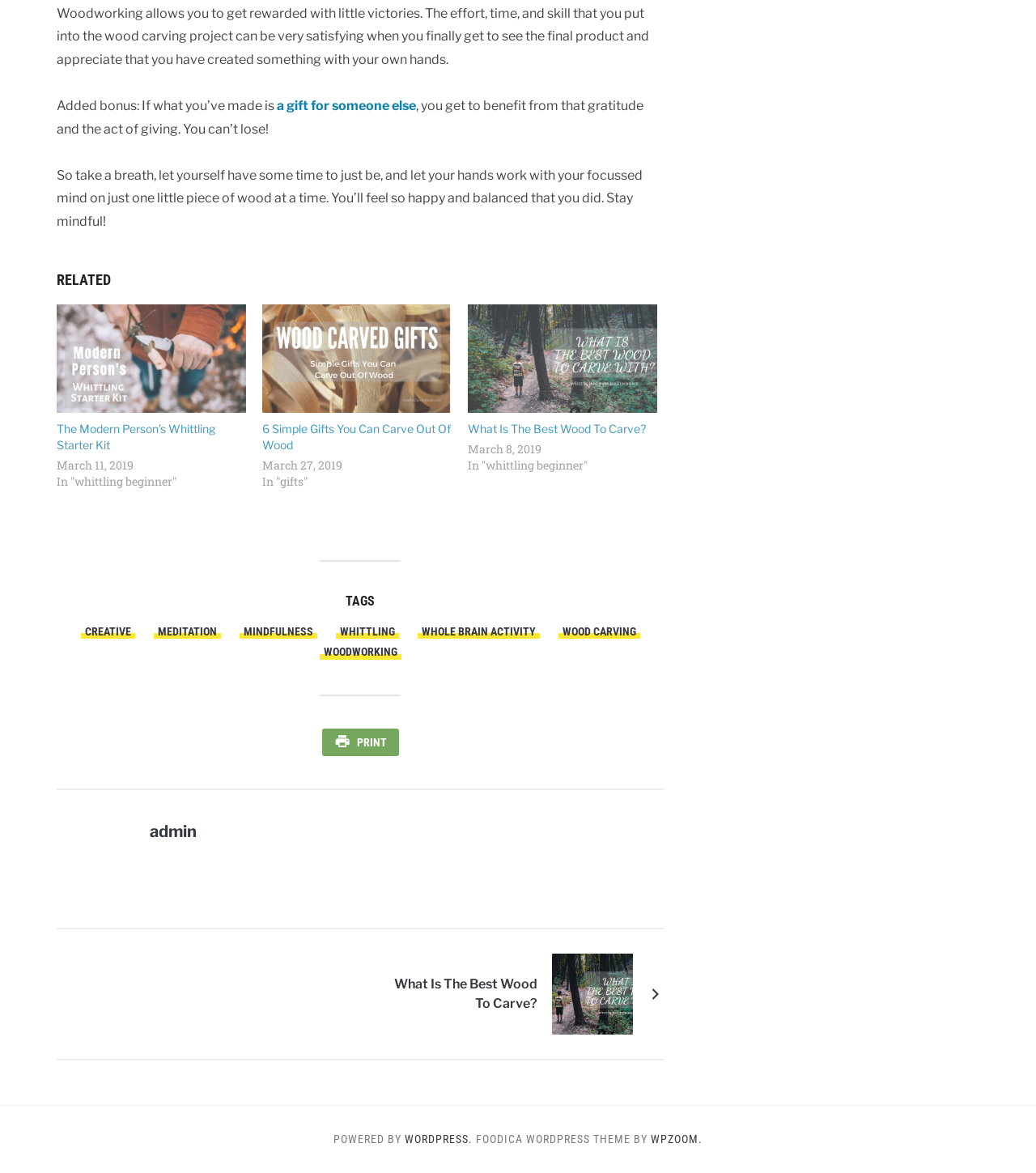Determine the bounding box coordinates for the clickable element to execute this instruction: "Go to About page". Provide the coordinates as four float numbers between 0 and 1, i.e., [left, top, right, bottom].

None